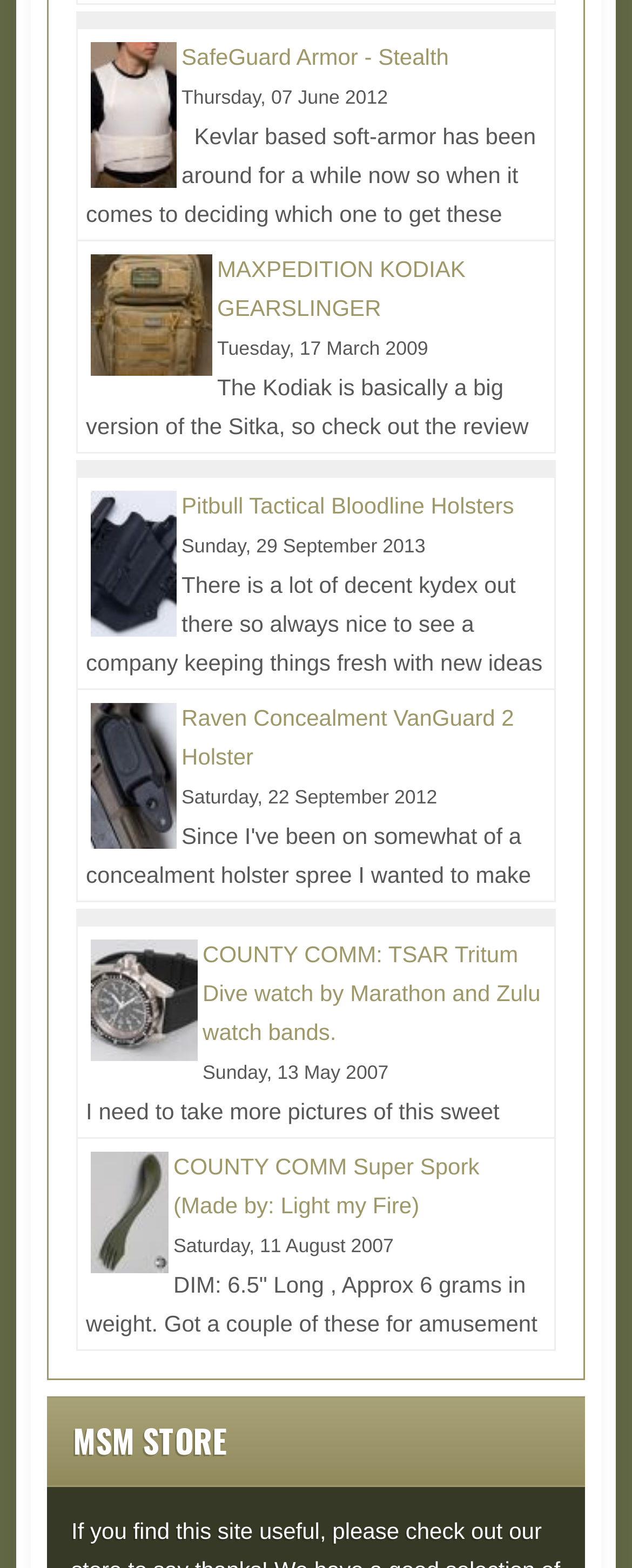What is the date of the oldest article?
Please respond to the question with a detailed and informative answer.

I looked for the earliest date mentioned on the webpage. The date 'Sunday, 13 May 2007' is associated with the article 'COUNTY COMM: TSAR Tritum Dive watch by Marathon and Zulu watch bands.', which is the oldest article on this webpage.